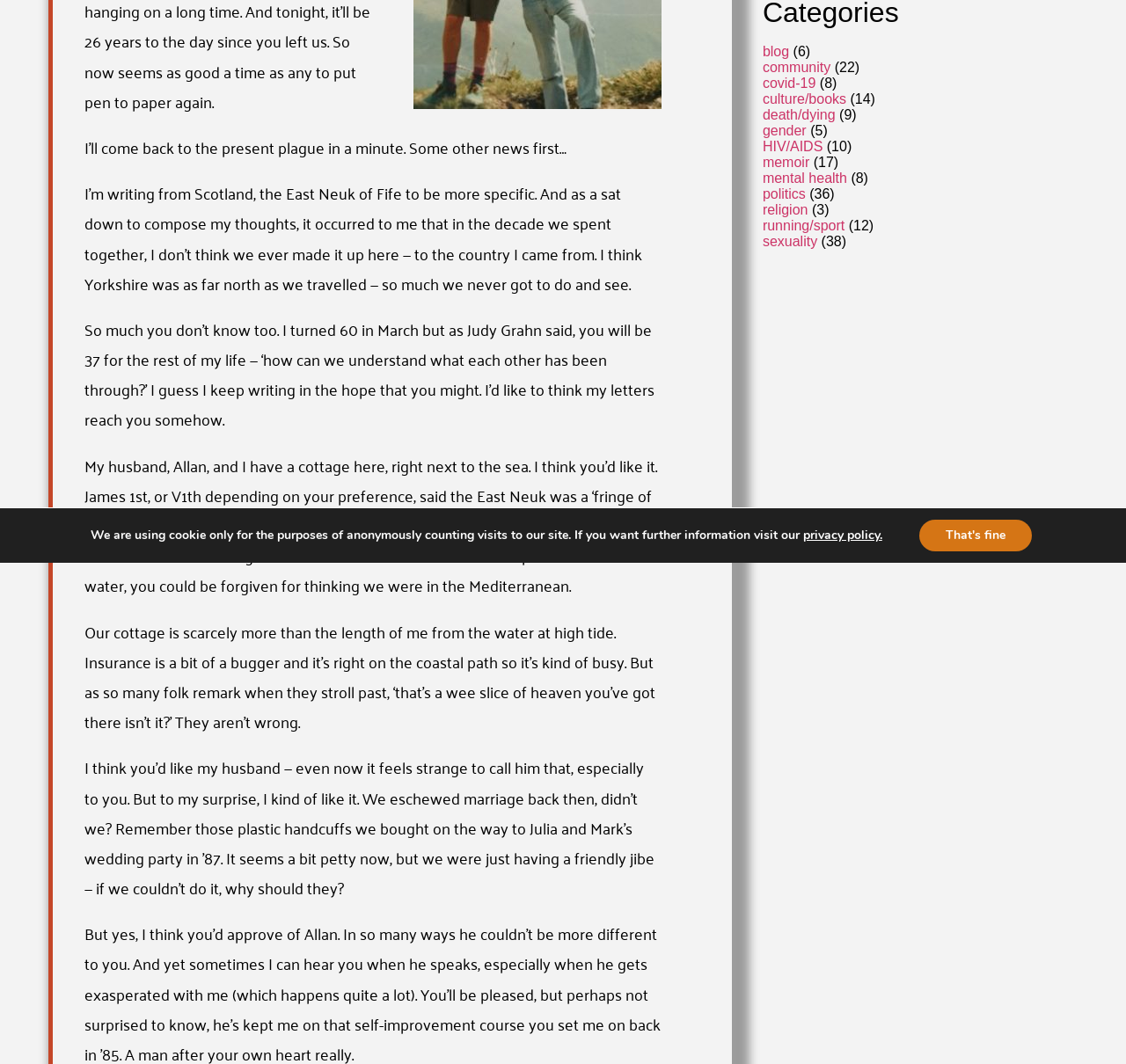Refer to the element description Responsive Theme and identify the corresponding bounding box in the screenshot. Format the coordinates as (top-left x, top-left y, bottom-right x, bottom-right y) with values in the range of 0 to 1.

None